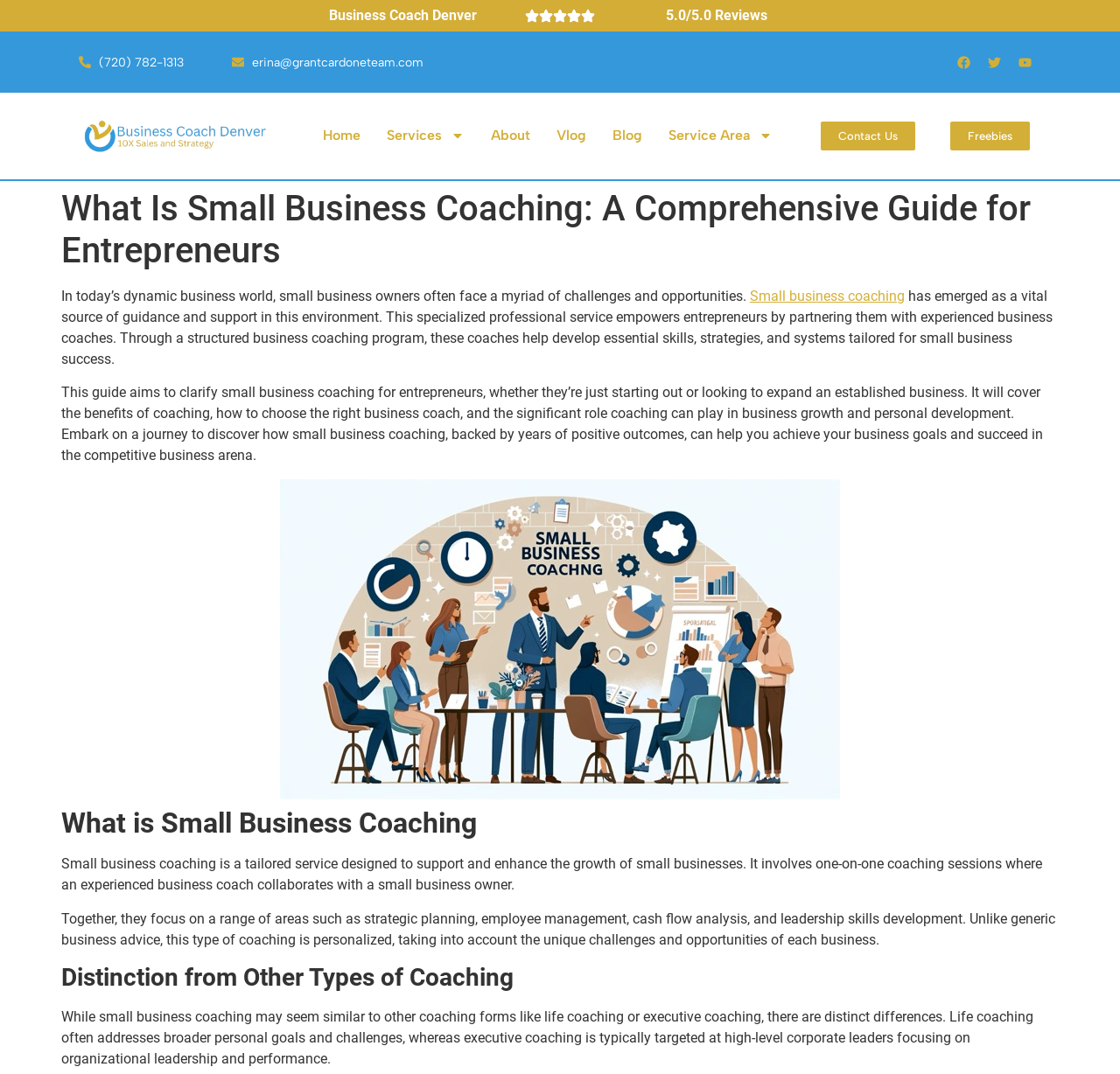Please determine the bounding box coordinates for the element that should be clicked to follow these instructions: "Contact Us".

[0.733, 0.113, 0.817, 0.14]